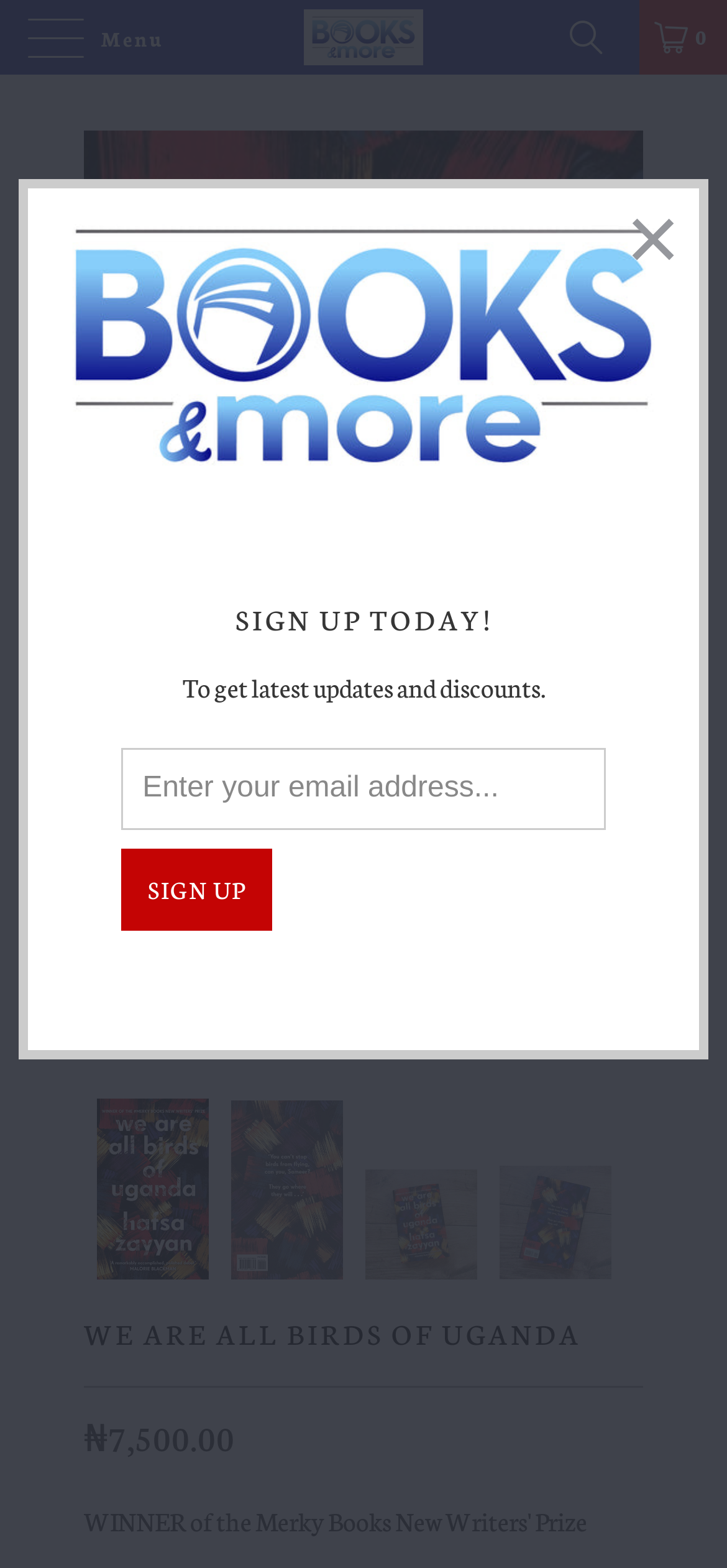Determine the webpage's heading and output its text content.

WE ARE ALL BIRDS OF UGANDA